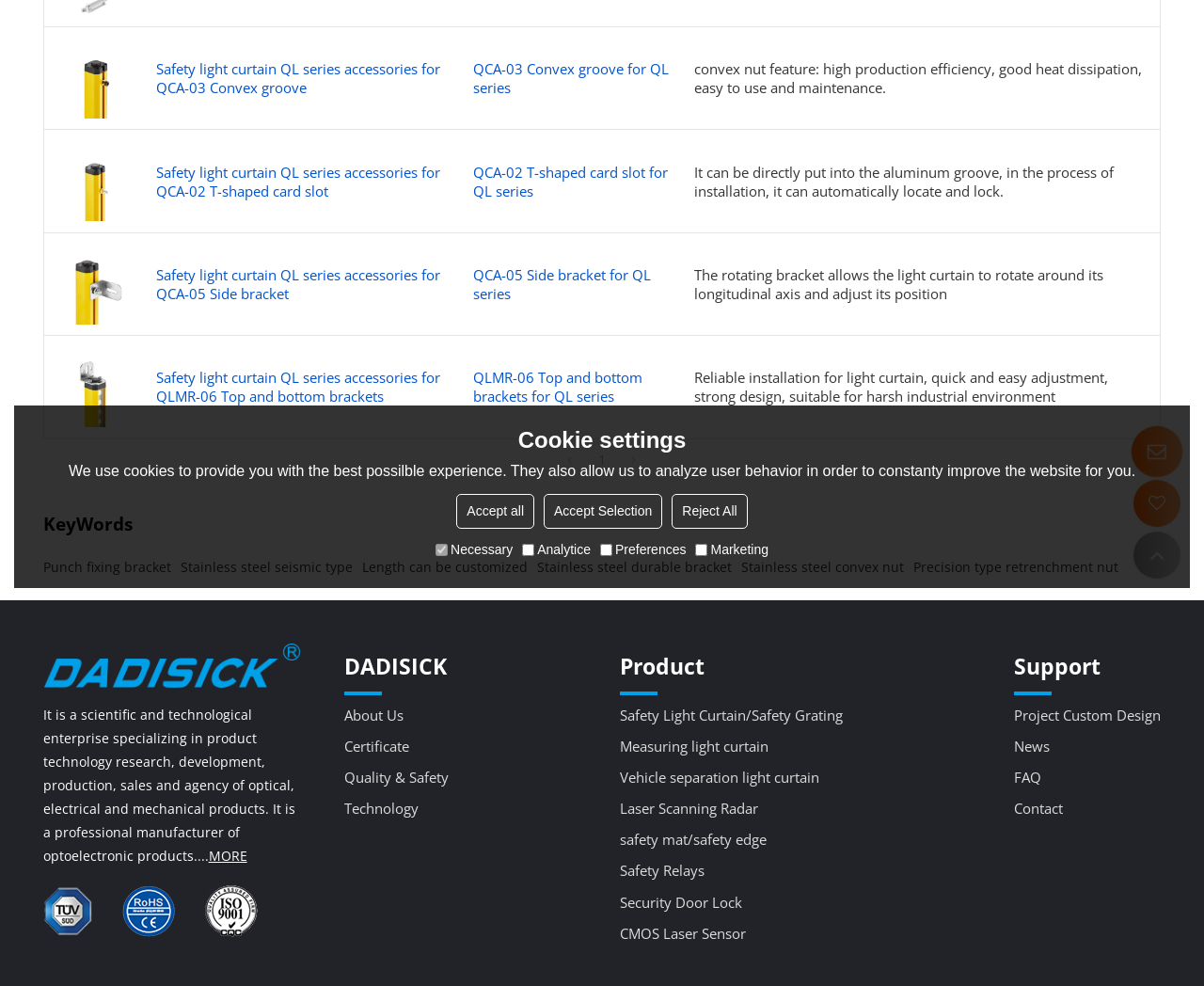Provide the bounding box coordinates for the UI element that is described by this text: "title="Page 1"". The coordinates should be in the form of four float numbers between 0 and 1: [left, top, right, bottom].

[0.462, 0.452, 0.485, 0.481]